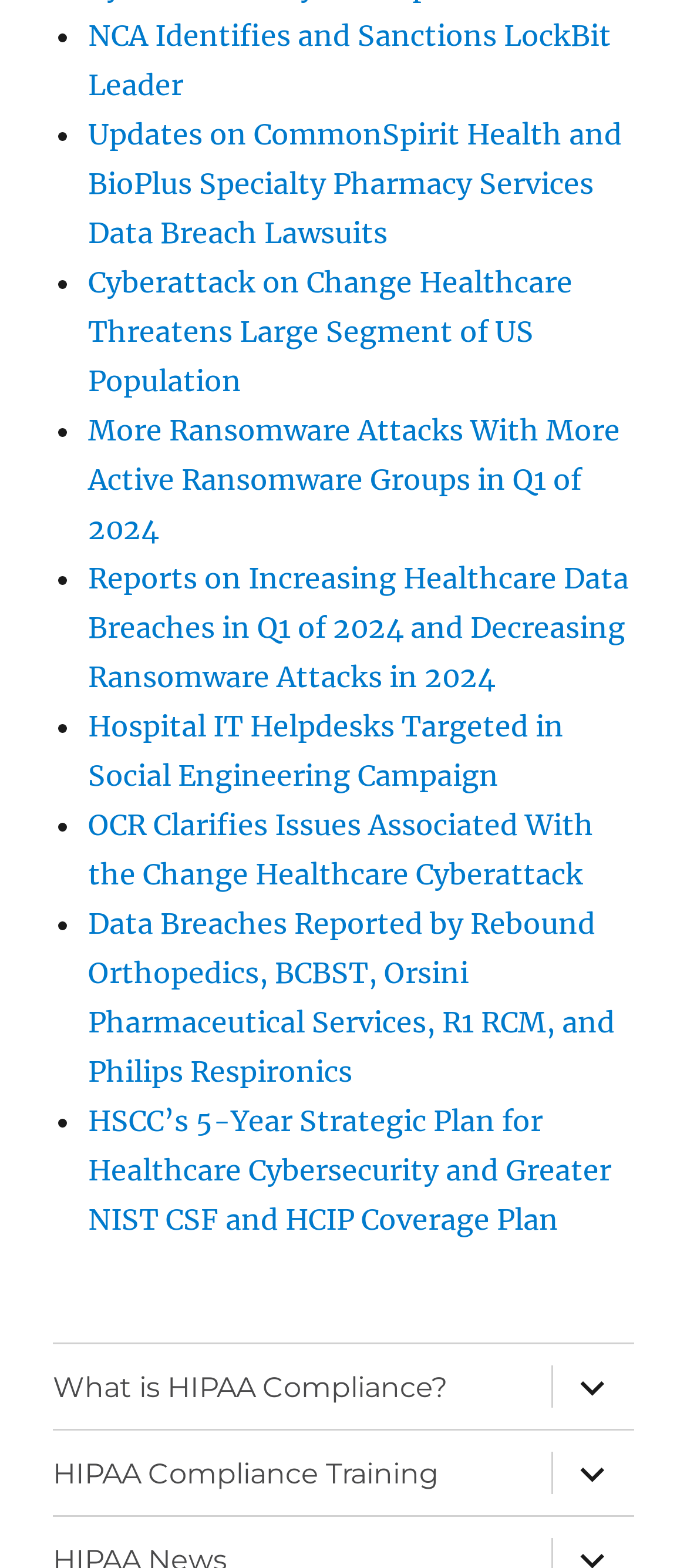How many links are on this webpage?
Based on the screenshot, provide a one-word or short-phrase response.

15